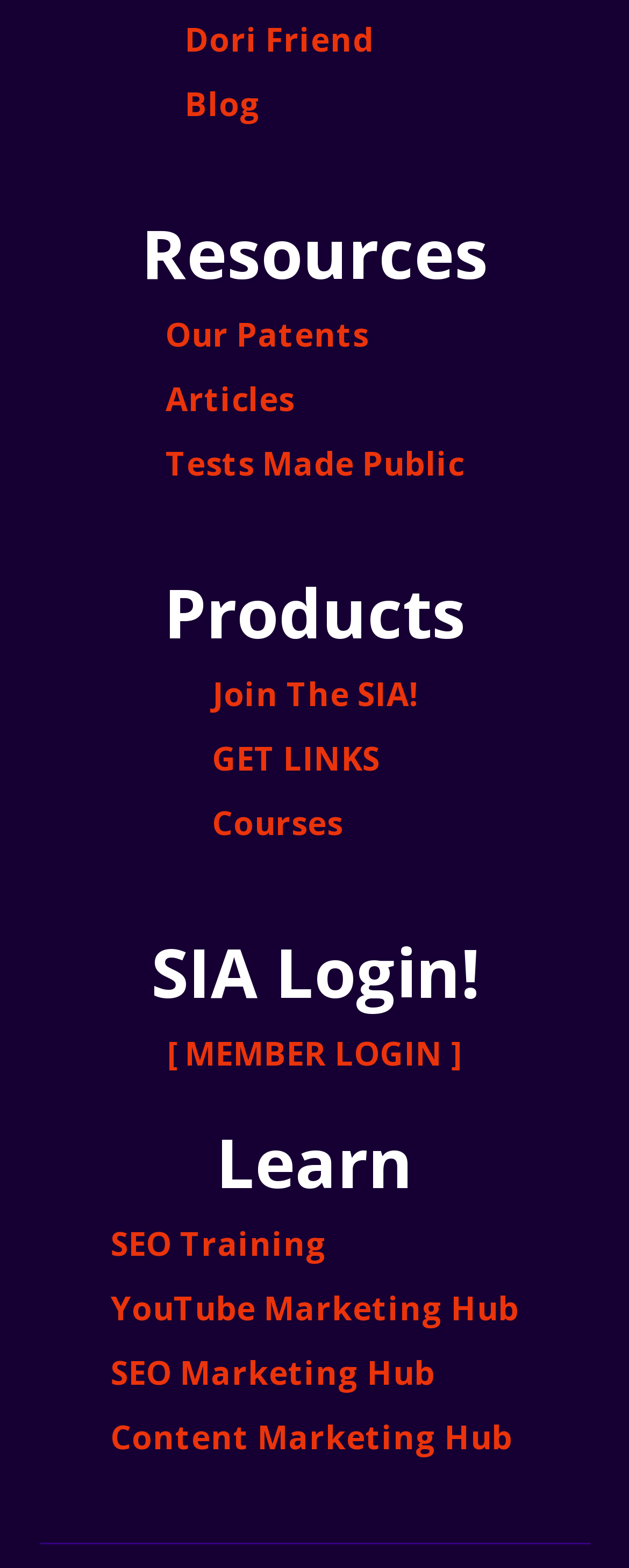Please identify the bounding box coordinates of the clickable region that I should interact with to perform the following instruction: "learn about SEO training". The coordinates should be expressed as four float numbers between 0 and 1, i.e., [left, top, right, bottom].

[0.176, 0.773, 0.824, 0.814]